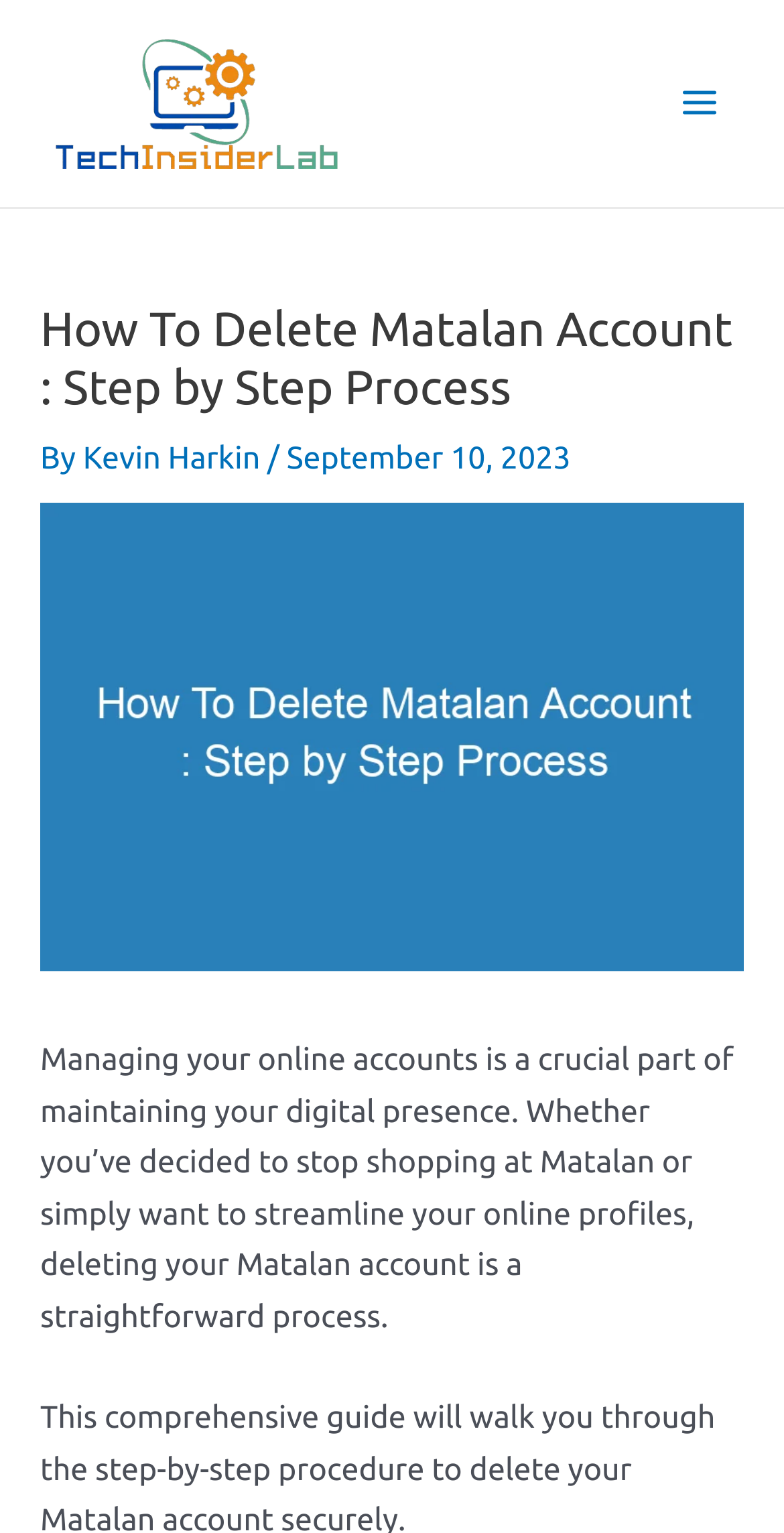What is the main topic of this webpage?
Please answer the question with a detailed response using the information from the screenshot.

The main topic of this webpage is about deleting a Matalan account, as indicated by the heading 'How To Delete Matalan Account : Step by Step Process' and the introductory paragraph that explains the process.